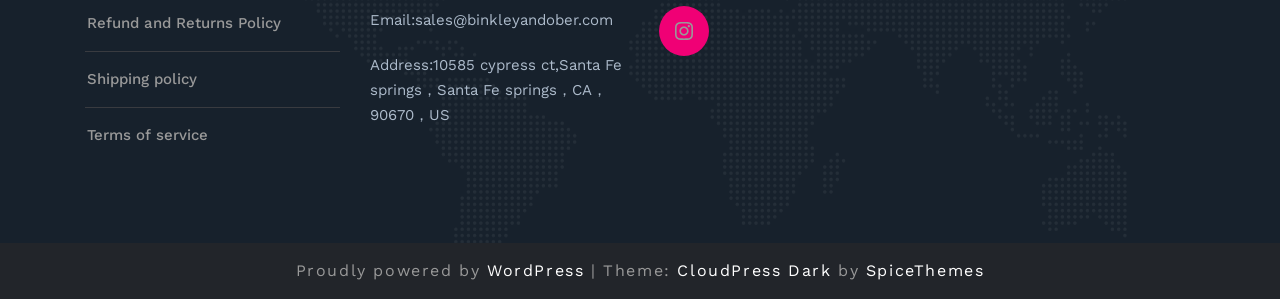Please give a succinct answer to the question in one word or phrase:
What social media platform is linked?

Instagram